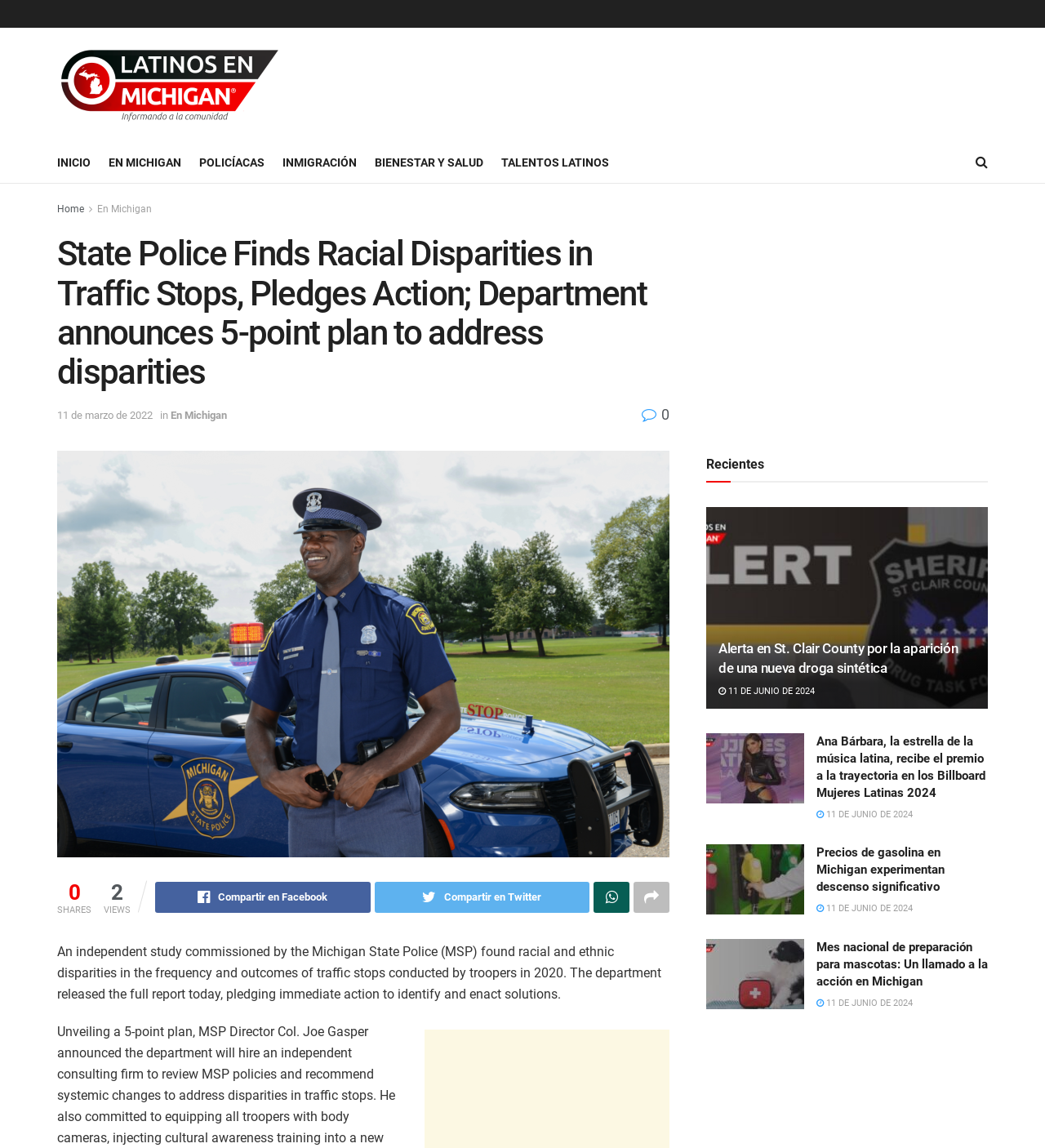What type of content is presented below the main article?
Using the visual information, answer the question in a single word or phrase.

Recent news articles